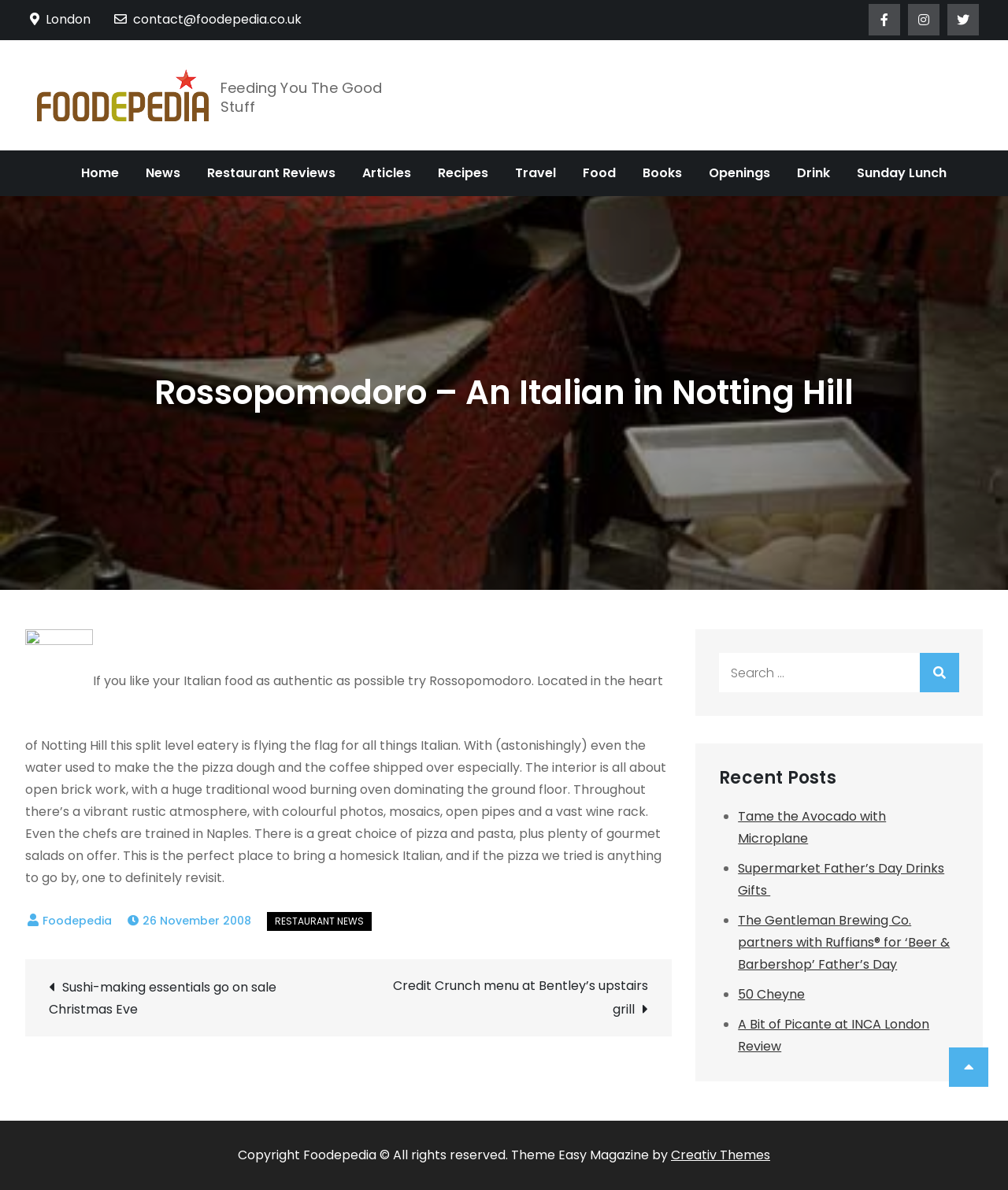Determine the bounding box coordinates of the section I need to click to execute the following instruction: "Go to Facebook page". Provide the coordinates as four float numbers between 0 and 1, i.e., [left, top, right, bottom].

None